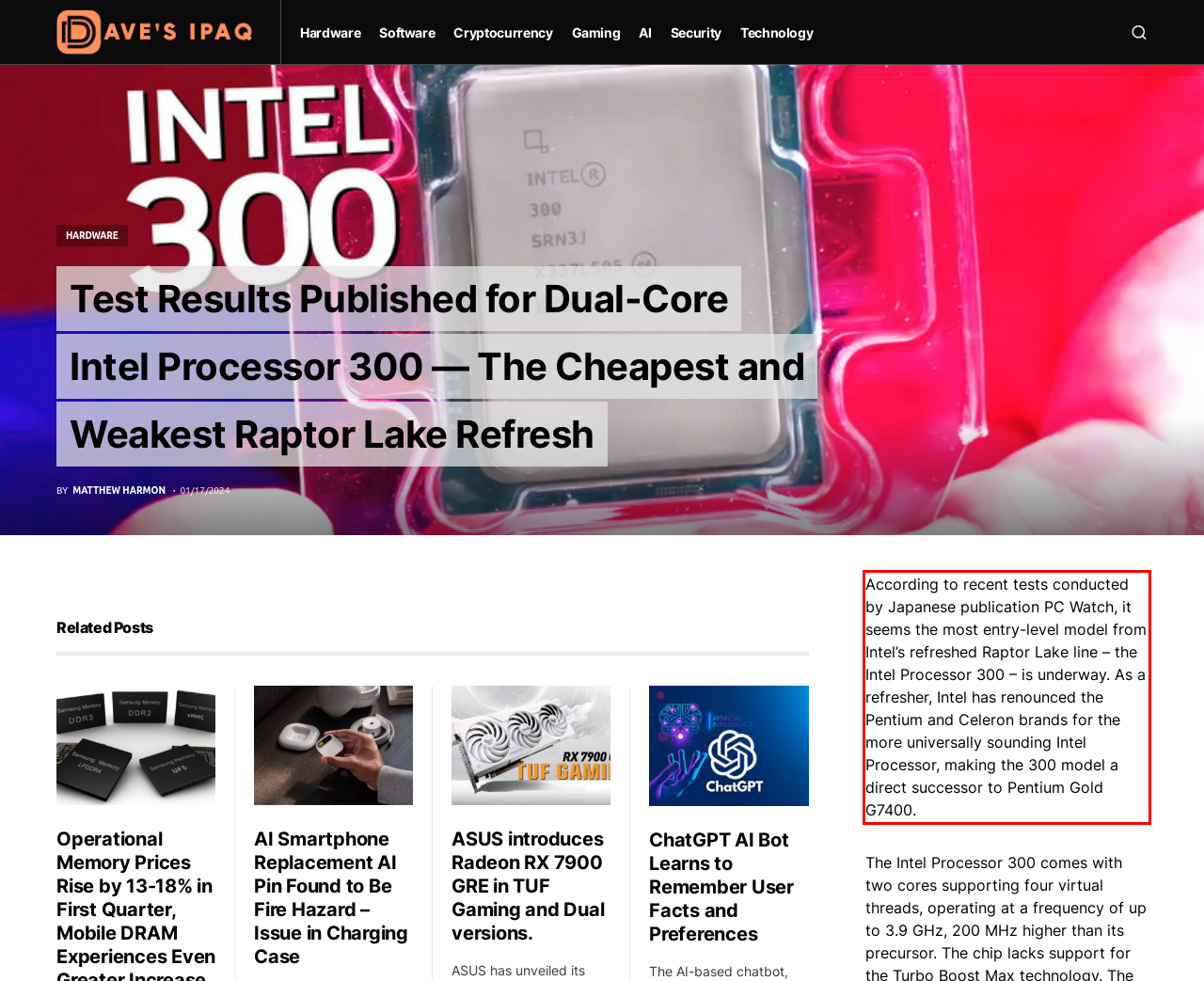Observe the screenshot of the webpage, locate the red bounding box, and extract the text content within it.

According to recent tests conducted by Japanese publication PC Watch, it seems the most entry-level model from Intel’s refreshed Raptor Lake line – the Intel Processor 300 – is underway. As a refresher, Intel has renounced the Pentium and Celeron brands for the more universally sounding Intel Processor, making the 300 model a direct successor to Pentium Gold G7400.